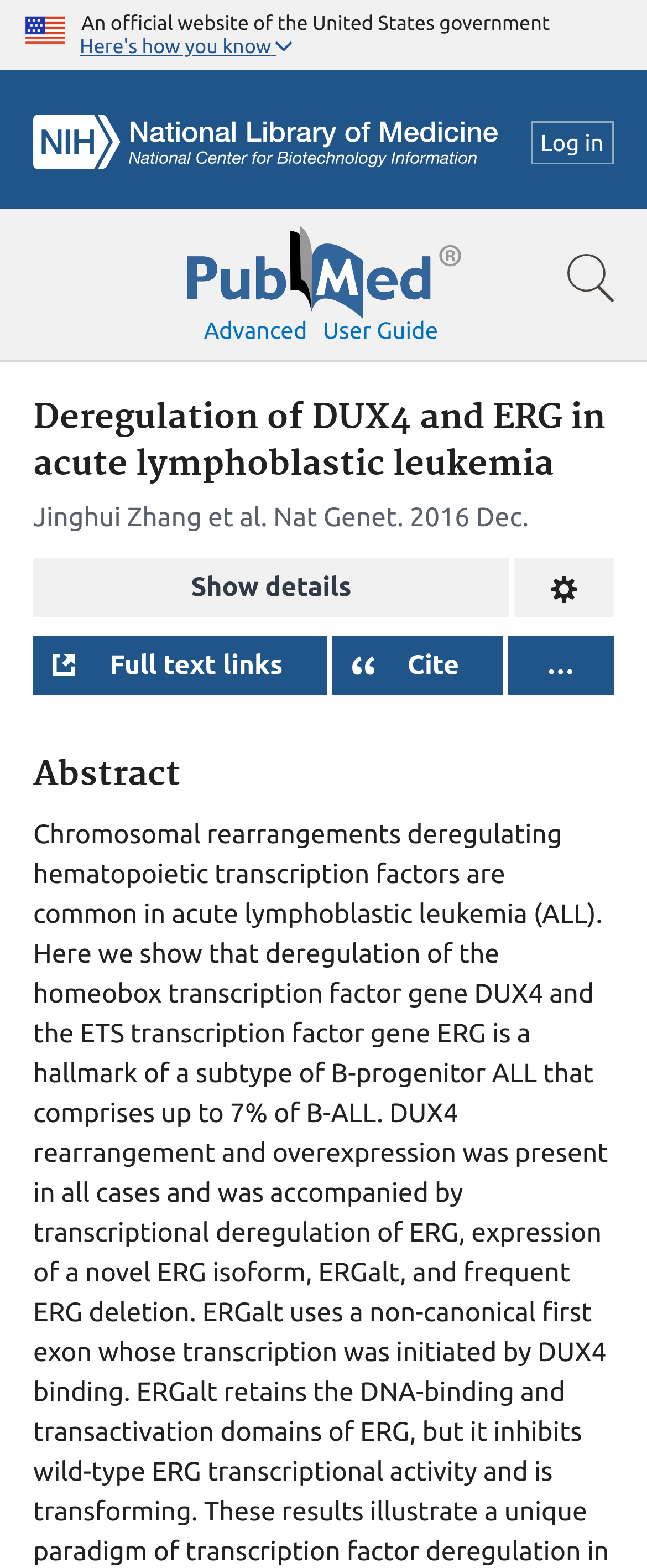Answer the question below using just one word or a short phrase: 
Who is the author of the article?

Jinghui Zhang et al.